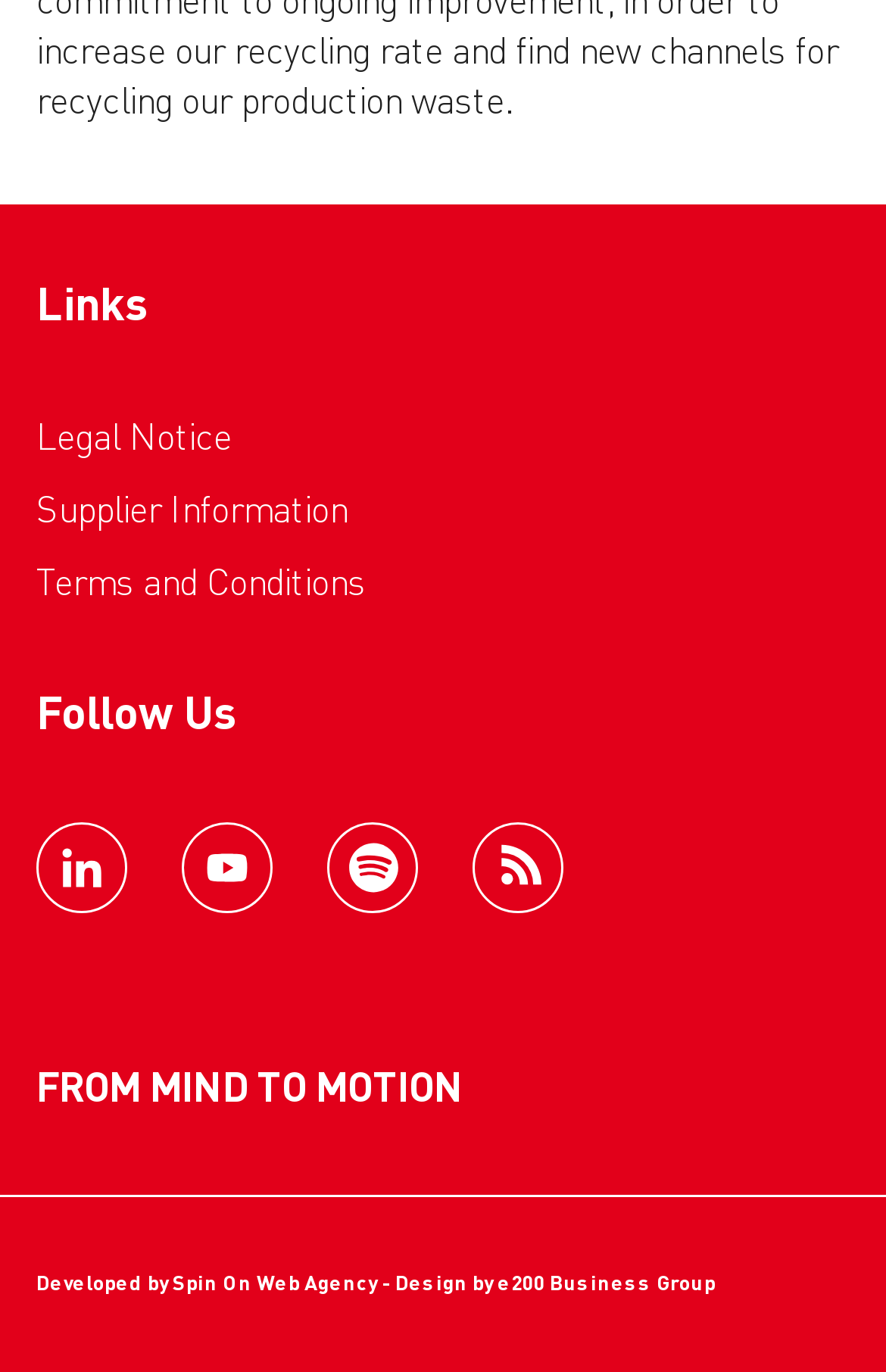Please identify the bounding box coordinates of where to click in order to follow the instruction: "Check Terms and Conditions".

[0.041, 0.441, 0.413, 0.468]